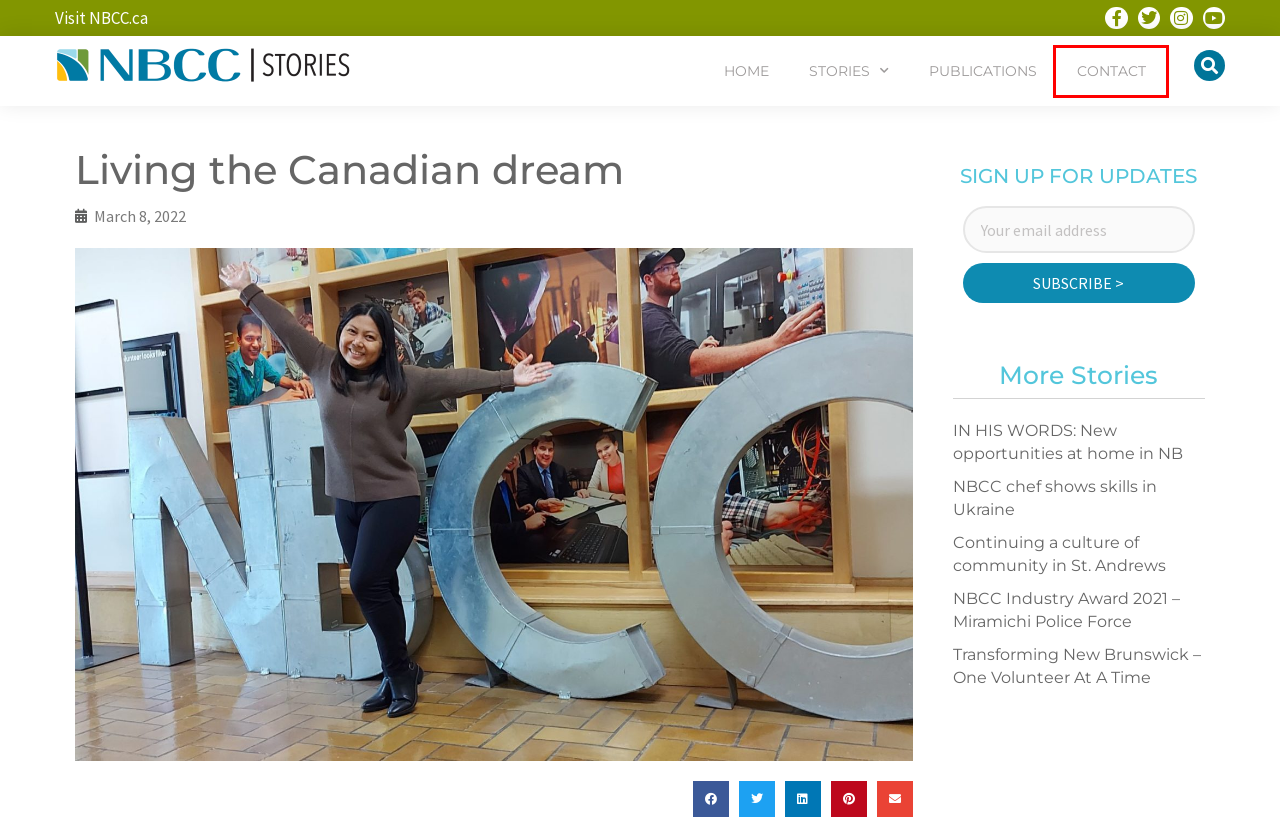Using the screenshot of a webpage with a red bounding box, pick the webpage description that most accurately represents the new webpage after the element inside the red box is clicked. Here are the candidates:
A. Transforming New Brunswick – One Volunteer At A Time – NBCC Stories
B. NBCC chef shows skills in Ukraine – NBCC Stories
C. NBCC Industry Award 2021 – Miramichi Police Force – NBCC Stories
D. NBCC Stories – Stories worth sharing
E. Contact – NBCC Stories
F. Continuing a culture of community in St. Andrews – NBCC Stories
G. NBCC (New Brunswick Community College)
H. Publications – NBCC Stories

E